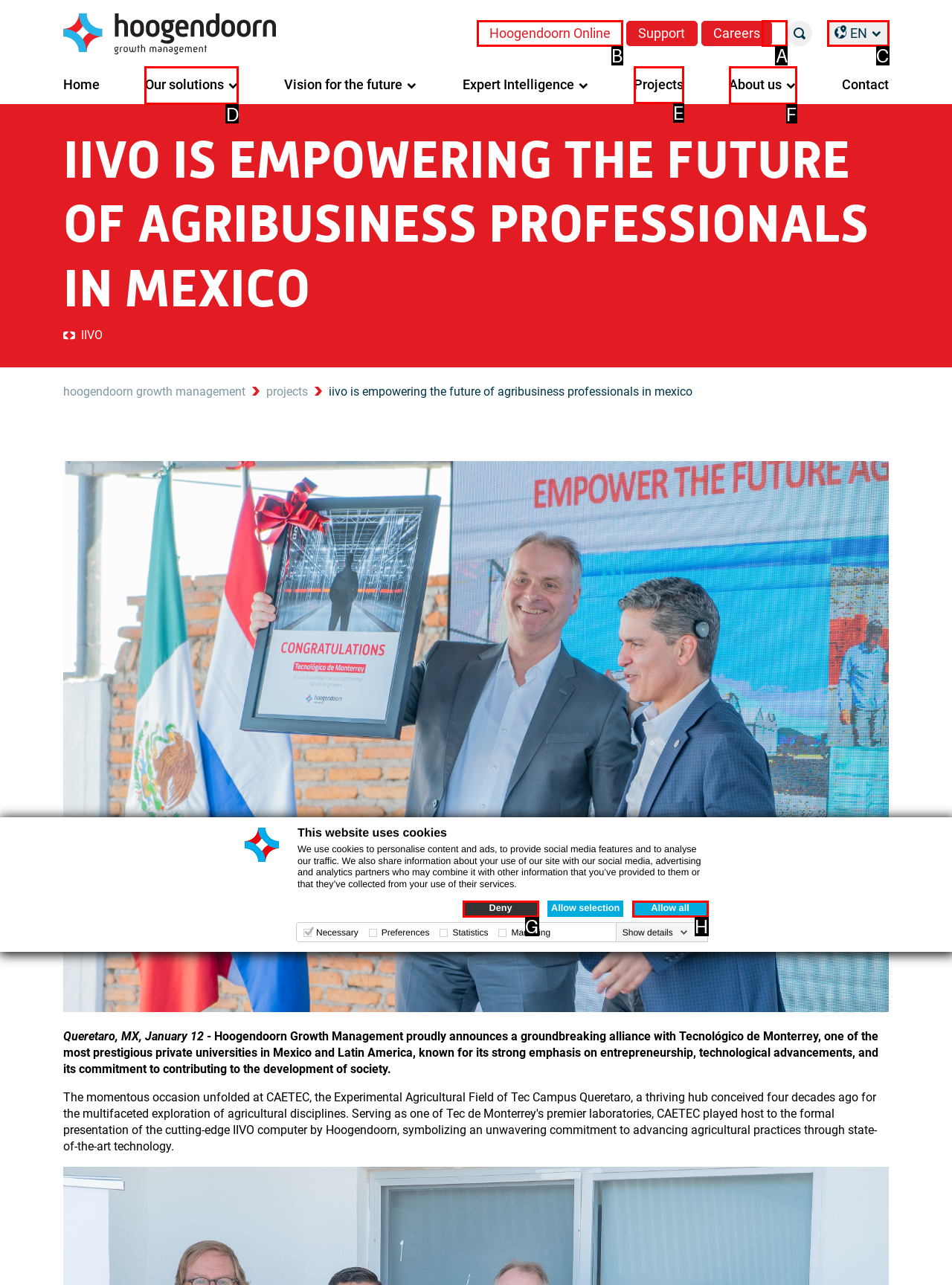Determine which option you need to click to execute the following task: Search for something. Provide your answer as a single letter.

A